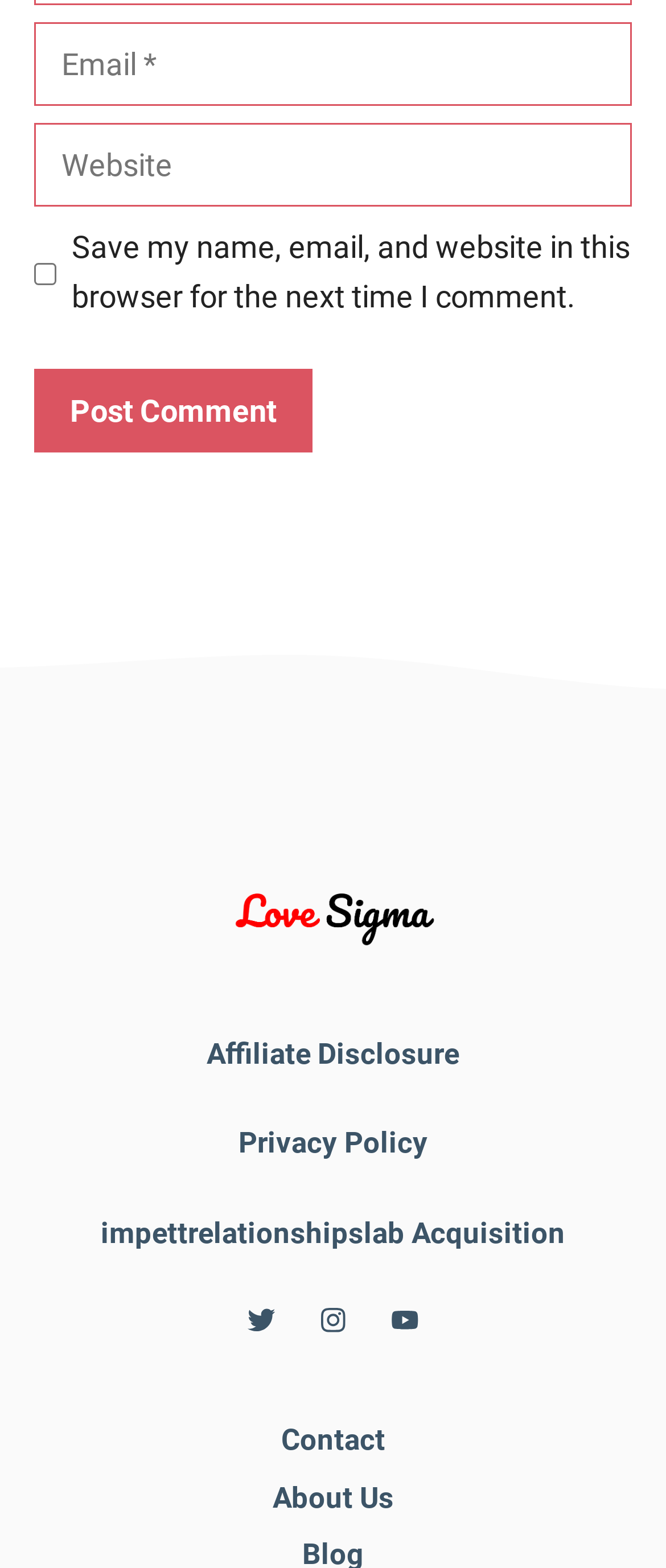Based on the image, give a detailed response to the question: What is the button below the text boxes for?

The button with the text 'Post Comment' is located below the text boxes, suggesting that it is used to submit a comment after filling in the required information.